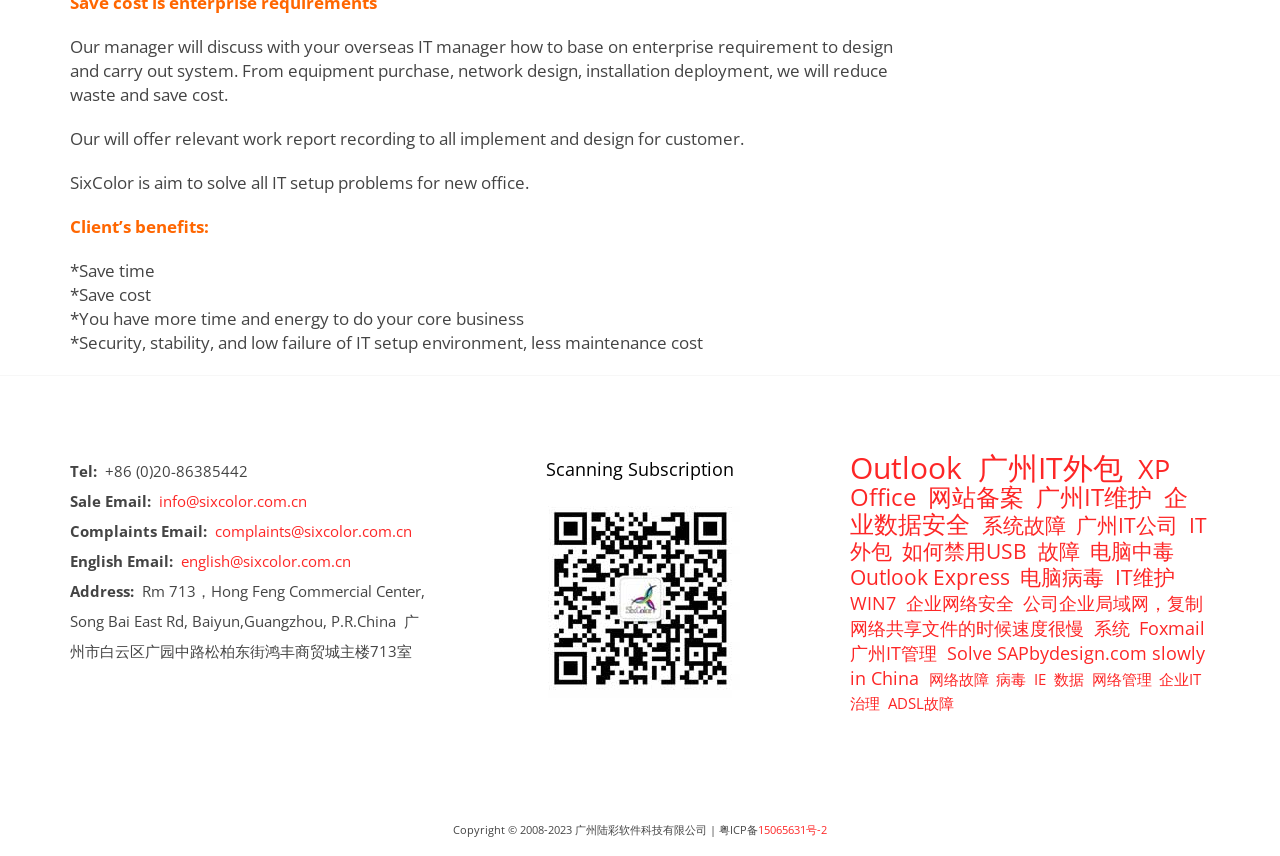Find the bounding box coordinates for the UI element whose description is: "Ibtehaj Tahir". The coordinates should be four float numbers between 0 and 1, in the format [left, top, right, bottom].

None